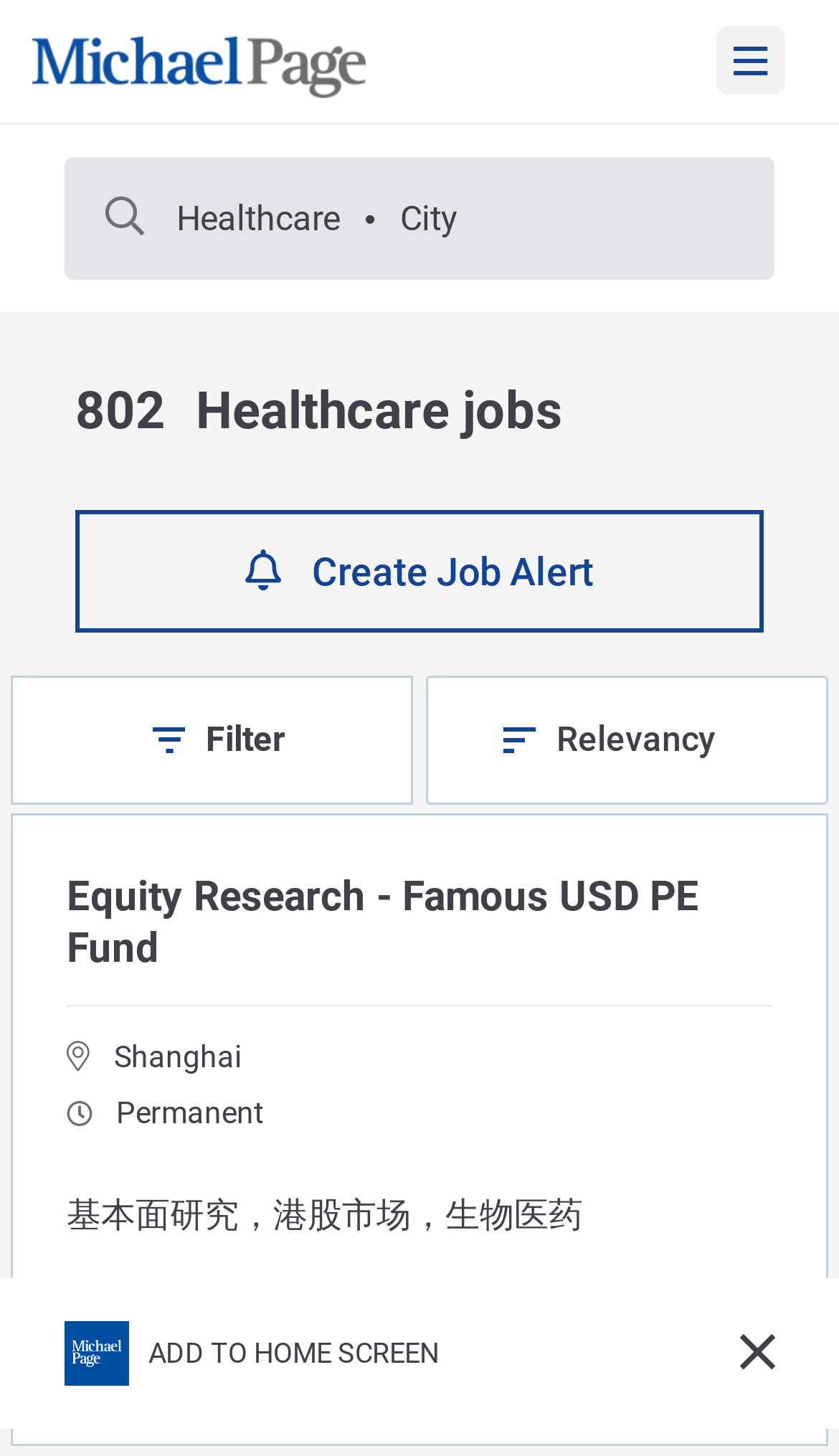Answer this question using a single word or a brief phrase:
What is the number of job postings on this page?

1